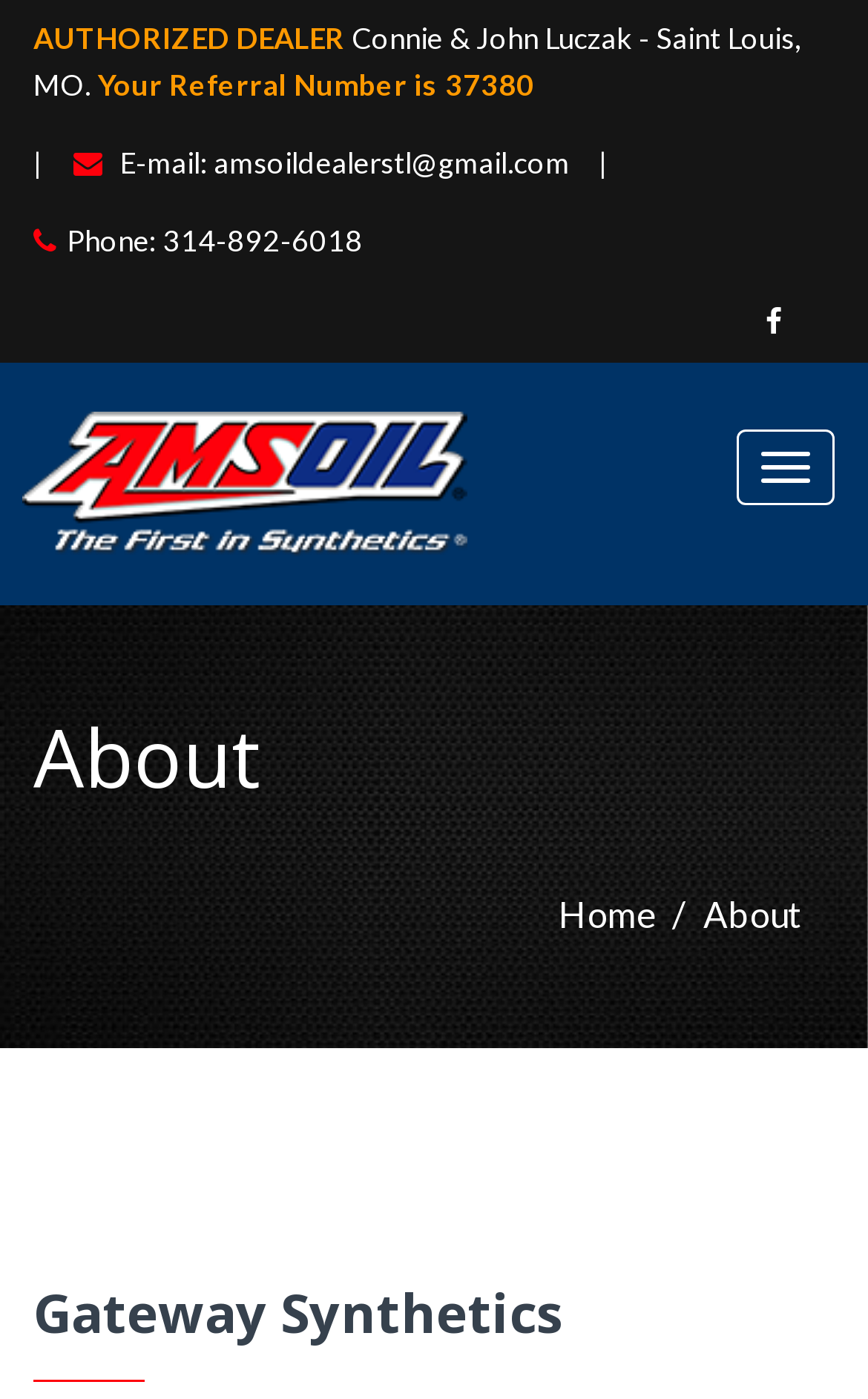What is the referral number?
Look at the image and answer the question with a single word or phrase.

37380